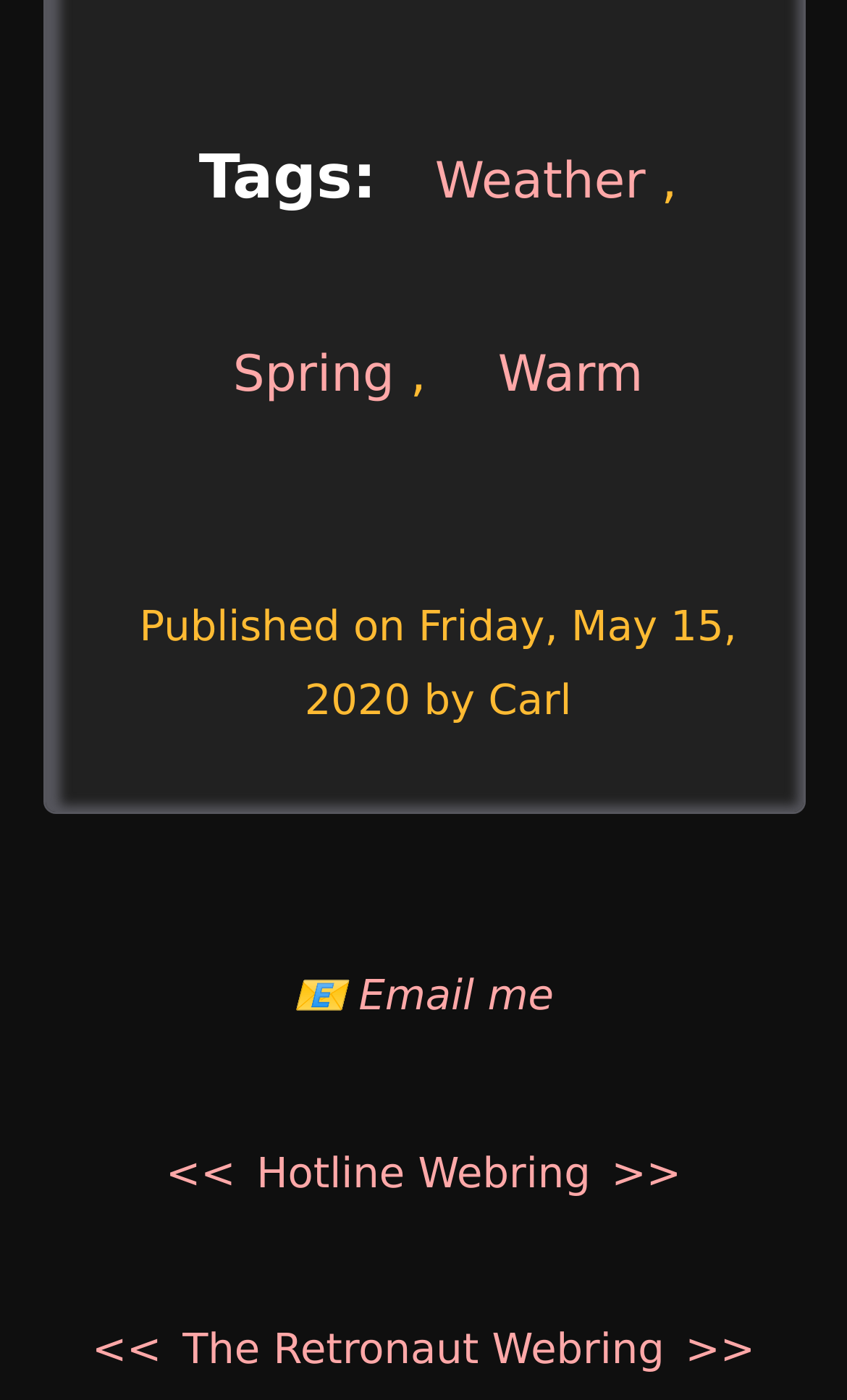Could you highlight the region that needs to be clicked to execute the instruction: "View tags"?

[0.102, 0.025, 0.933, 0.336]